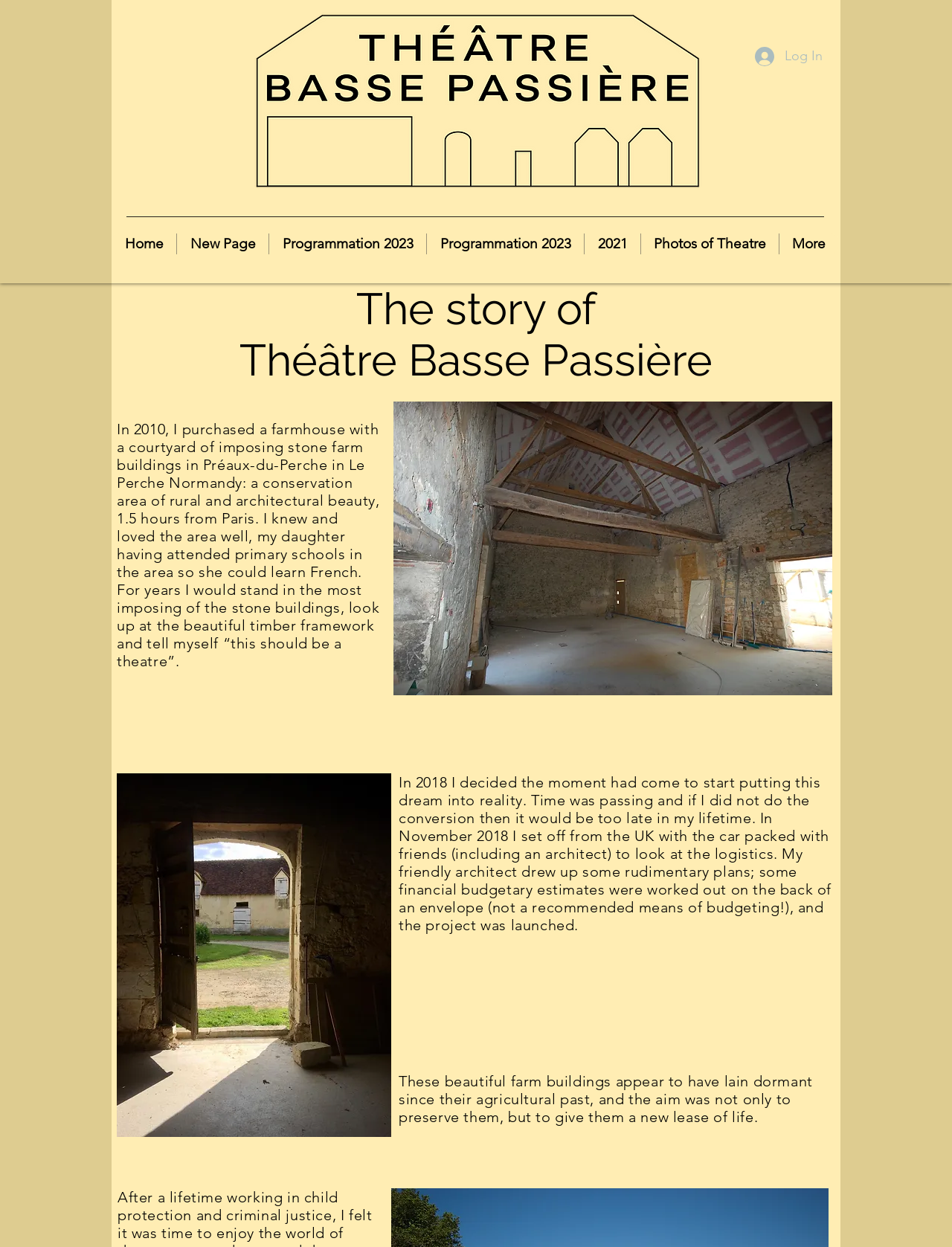Given the content of the image, can you provide a detailed answer to the question?
What is the year the project was launched?

The year the project was launched can be found in the StaticText element which reads 'In 2018 I decided the moment had come to start putting this dream into reality...'.